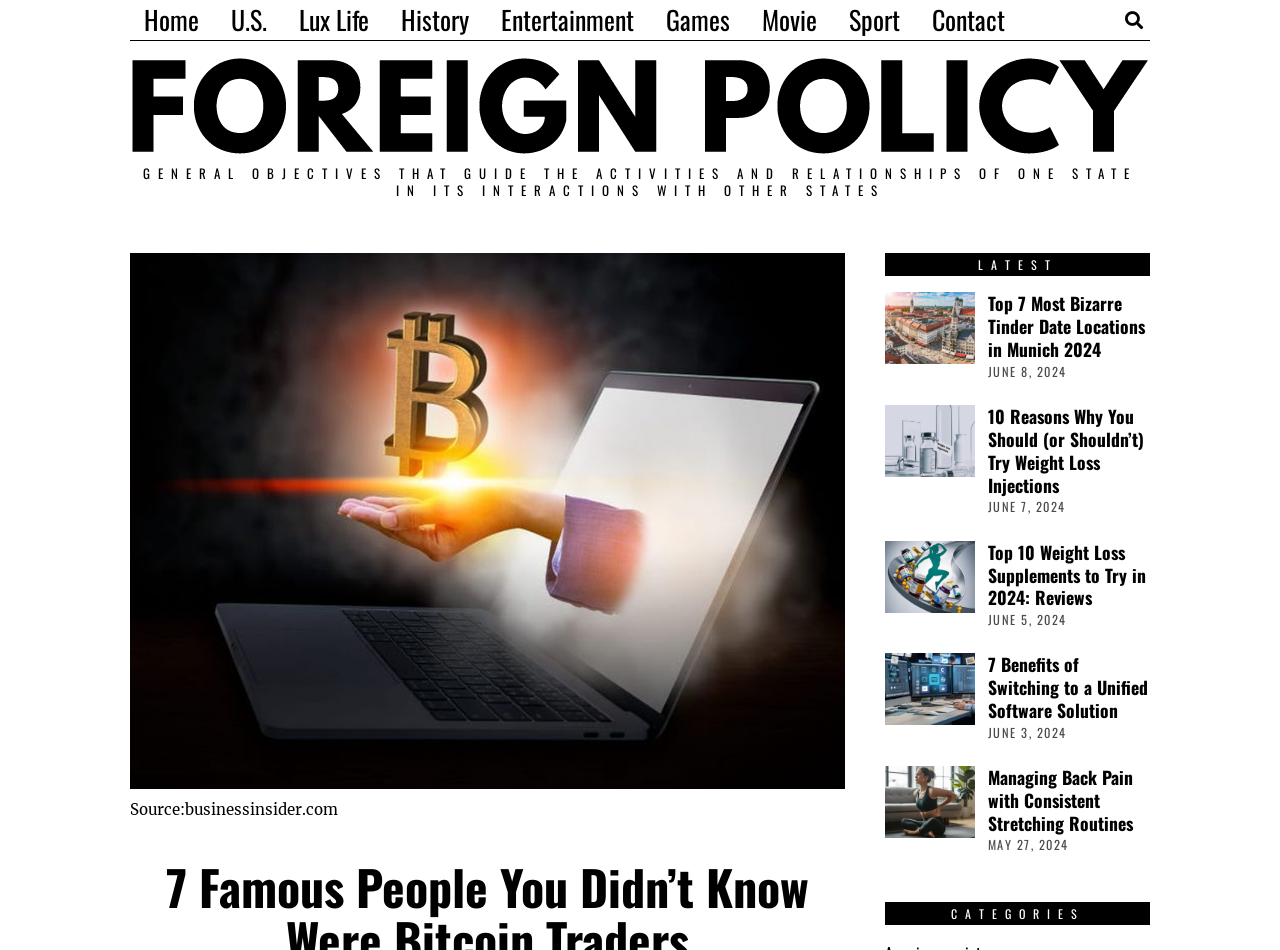What is the date of the article '10 Reasons Why You Should (or Shouldn’t) Try Weight Loss Injections'?
Provide a fully detailed and comprehensive answer to the question.

I found the date by looking at the time element associated with the article '10 Reasons Why You Should (or Shouldn’t) Try Weight Loss Injections', which is 'JUNE 7, 2024'.